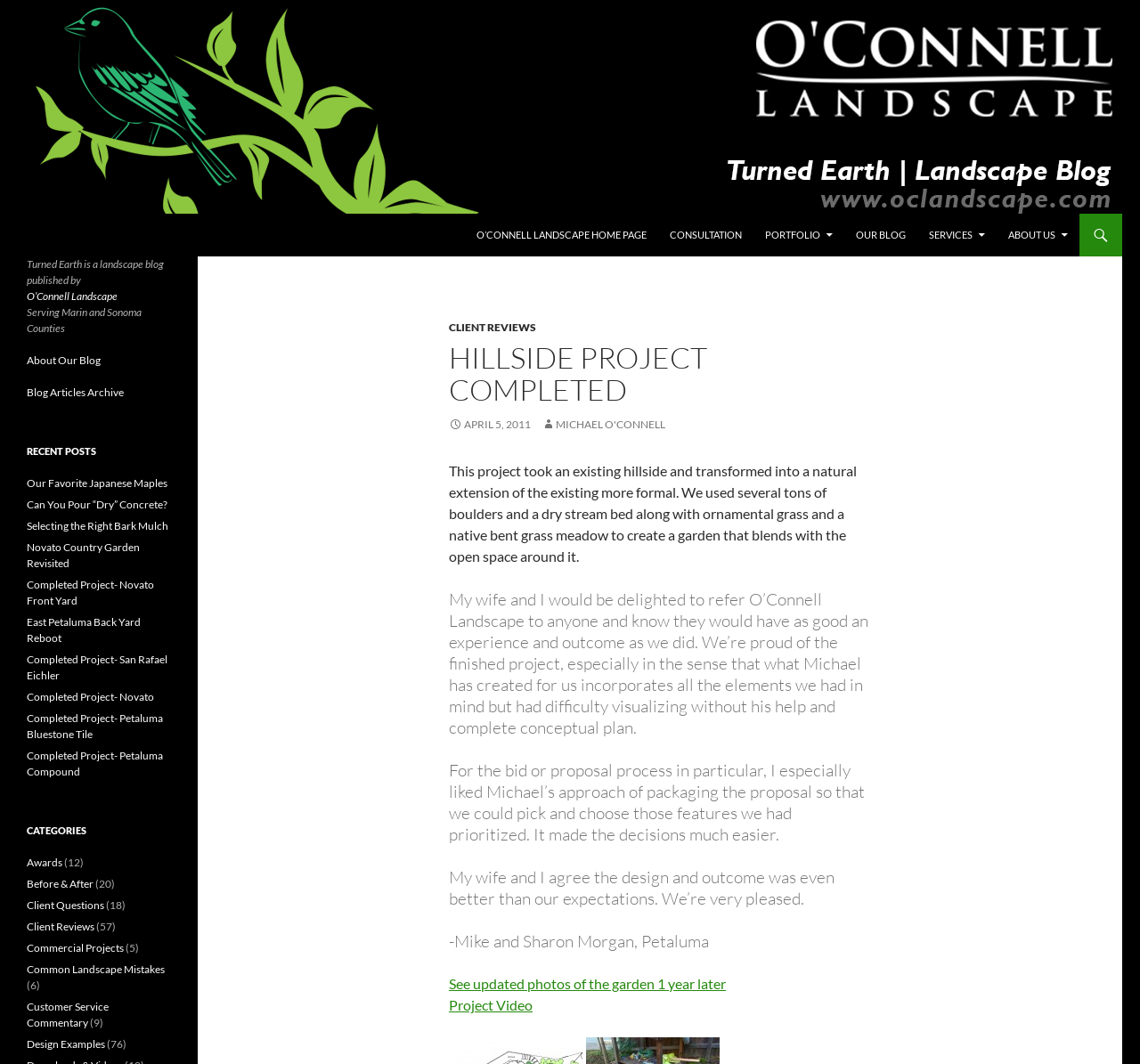Answer the question using only a single word or phrase: 
What is the name of the blog?

Turned Earth